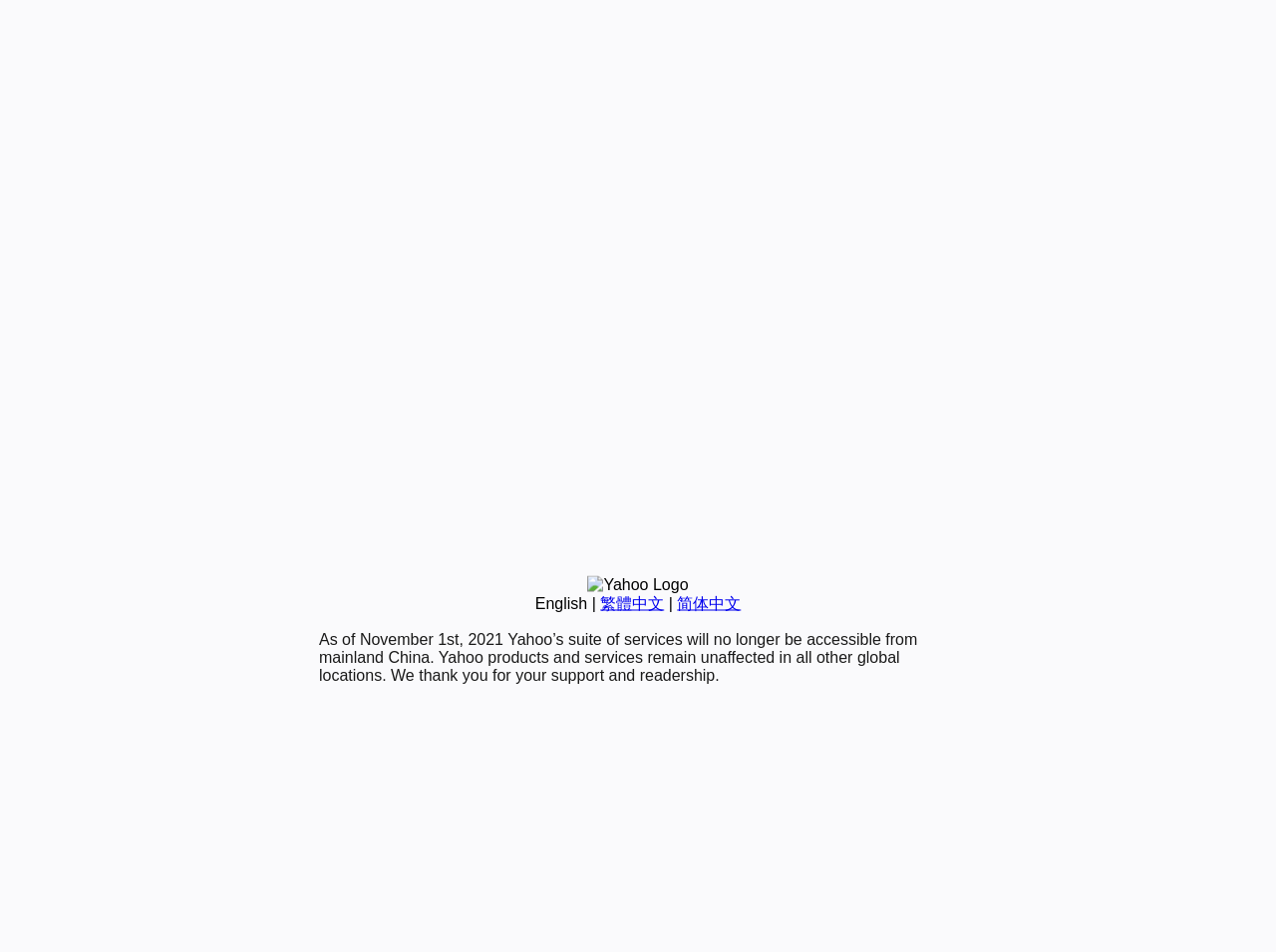Given the element description: "English", predict the bounding box coordinates of this UI element. The coordinates must be four float numbers between 0 and 1, given as [left, top, right, bottom].

[0.419, 0.625, 0.46, 0.642]